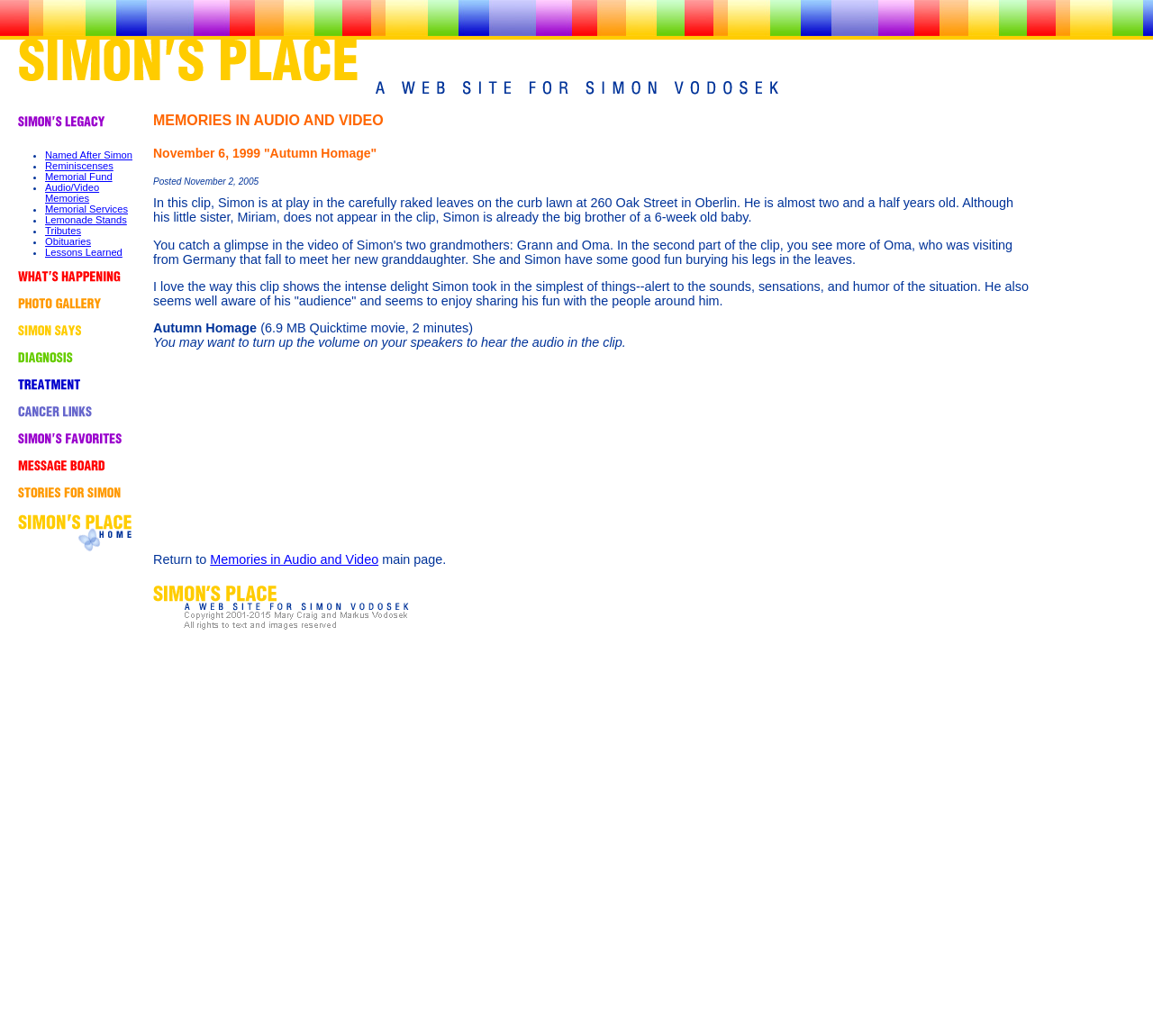What is the age of Simon's sister in the 'Autumn Homage' video? Examine the screenshot and reply using just one word or a brief phrase.

6 weeks old